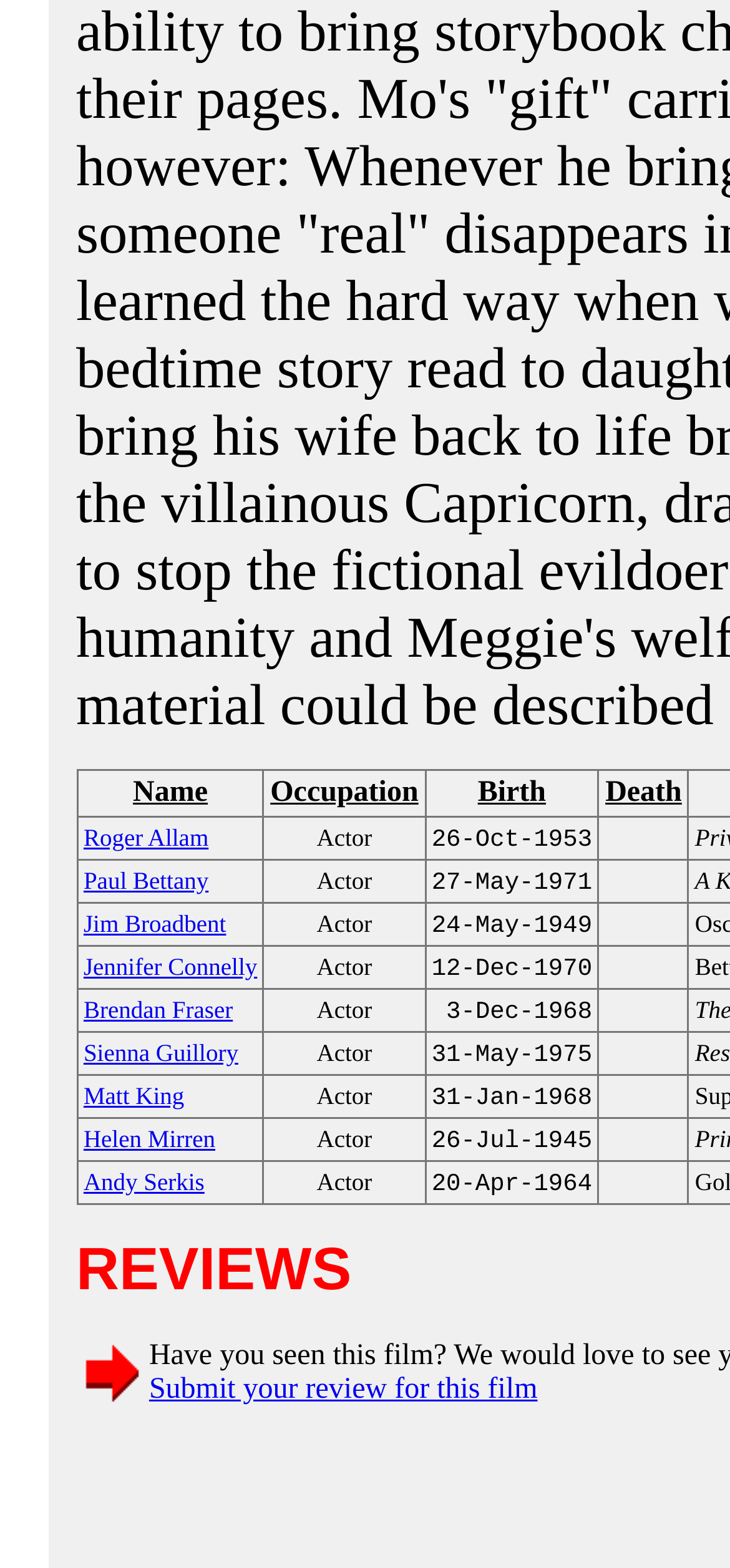Locate the bounding box coordinates for the element described below: "Sienna Guillory". The coordinates must be four float values between 0 and 1, formatted as [left, top, right, bottom].

[0.114, 0.661, 0.326, 0.681]